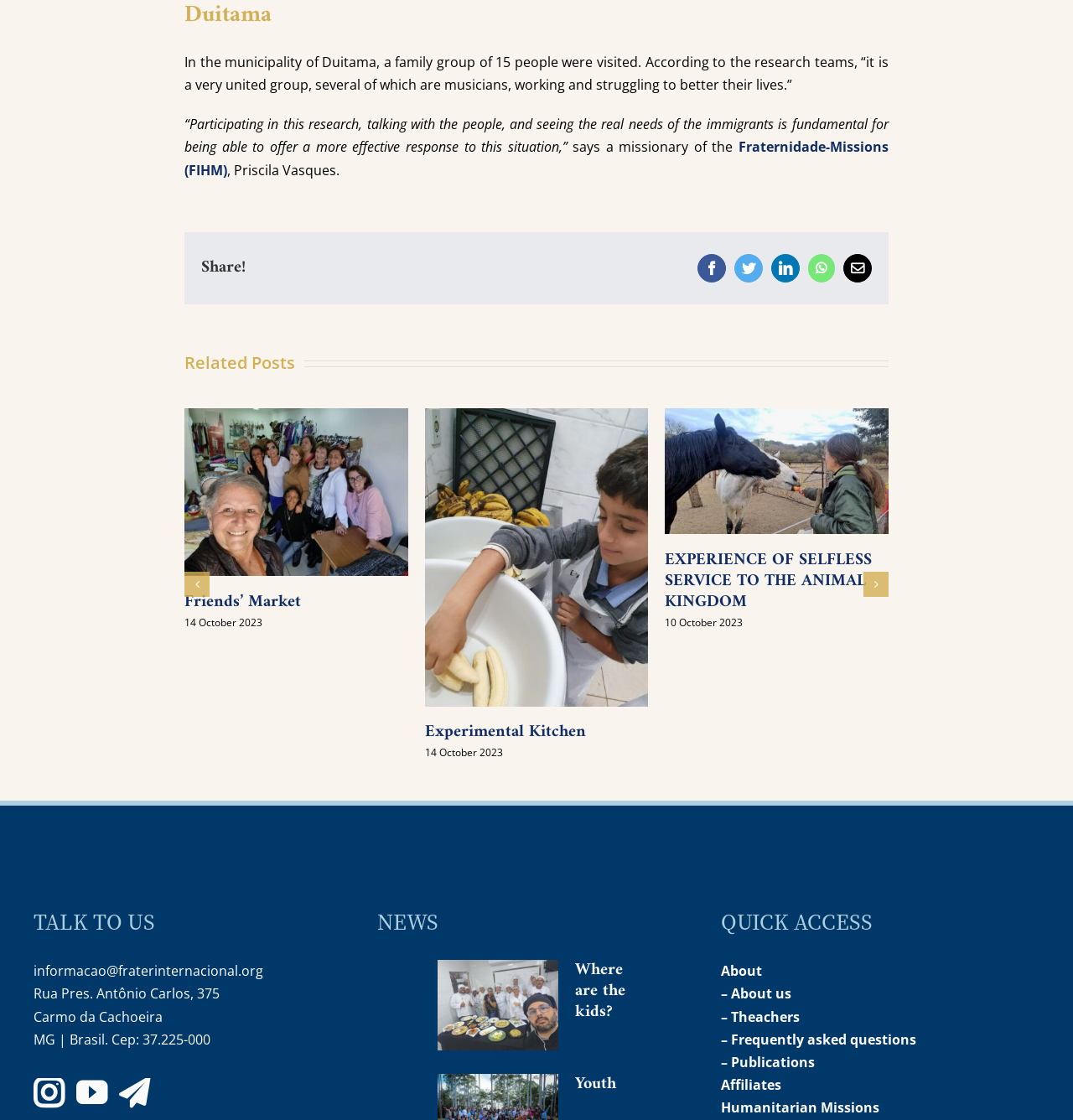How many social media links are there?
Provide a detailed answer to the question using information from the image.

I counted the number of social media links at the bottom of the webpage, which are Instagram, YouTube, Telegram, and Facebook.